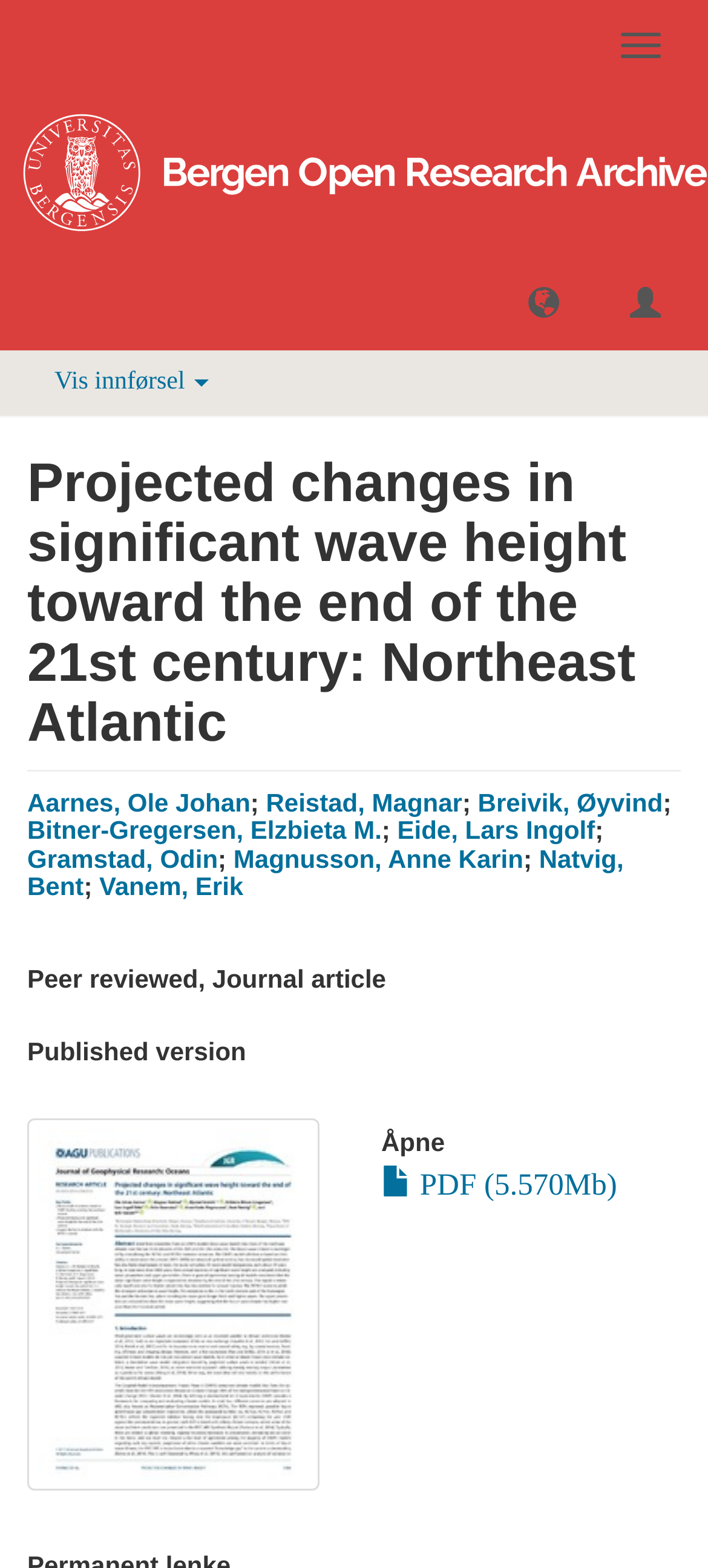Who are the authors of the research project?
Refer to the image and provide a thorough answer to the question.

The authors of the research project can be found in the list of links below the main title. The list includes names such as Aarnes, Ole Johan, Reistad, Magnar, Breivik, Øyvind, and others. These names are linked to their respective profiles or pages.